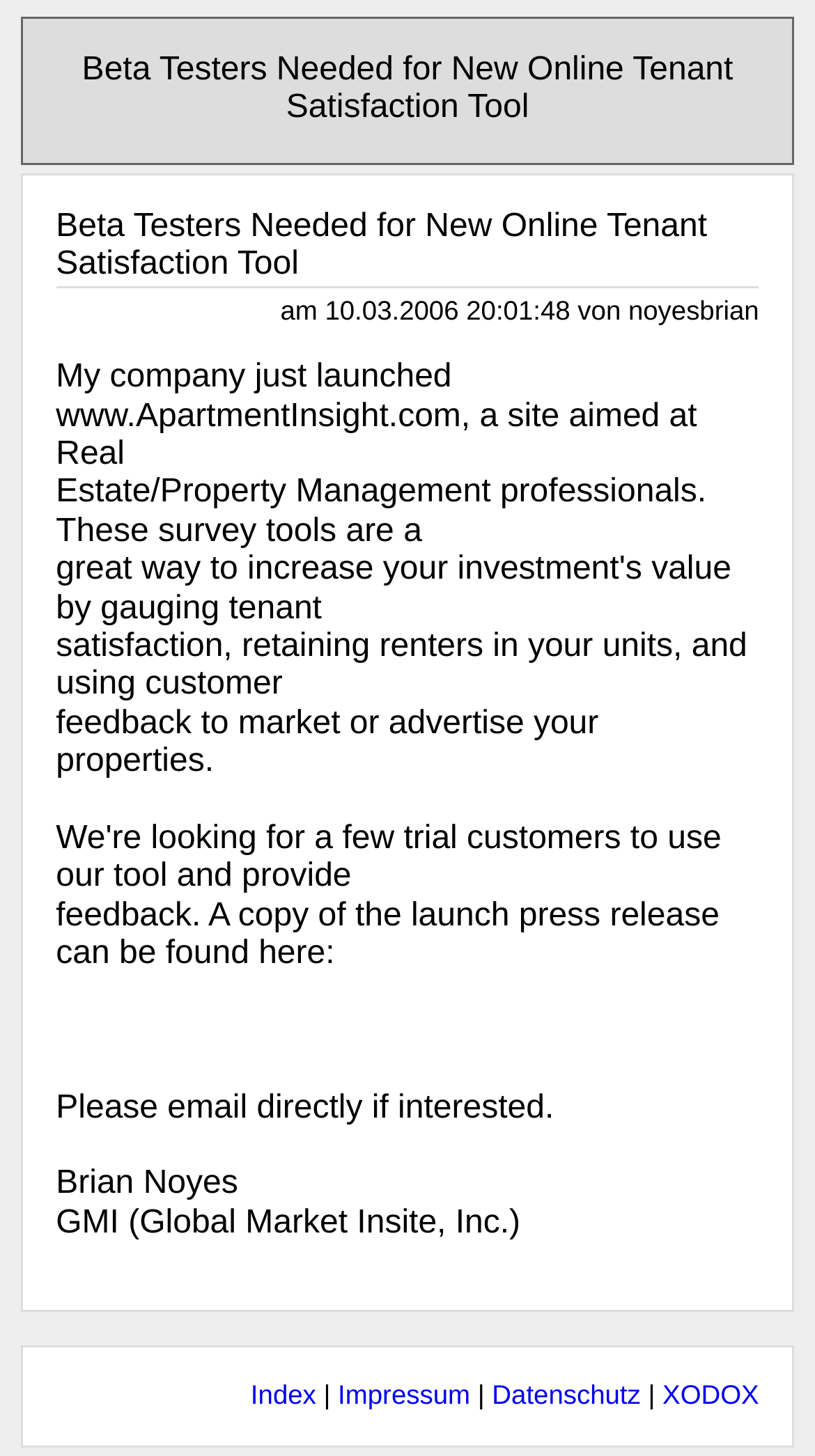What is the purpose of the website mentioned in the article?
Using the image, provide a concise answer in one word or a short phrase.

Tenant satisfaction tool